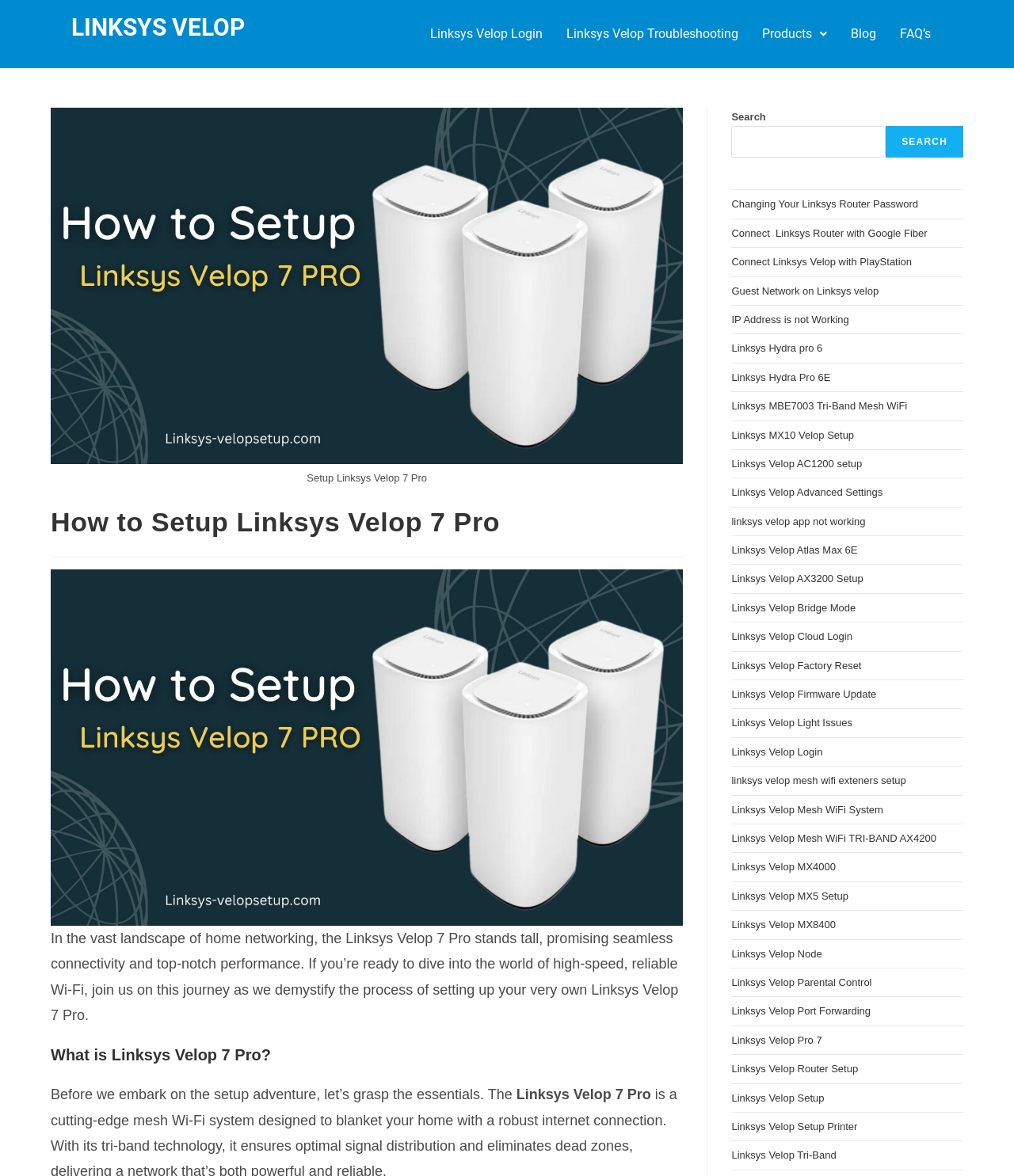Given the description: "LINKSYS VELOP", determine the bounding box coordinates of the UI element. The coordinates should be formatted as four float numbers between 0 and 1, [left, top, right, bottom].

[0.07, 0.011, 0.241, 0.035]